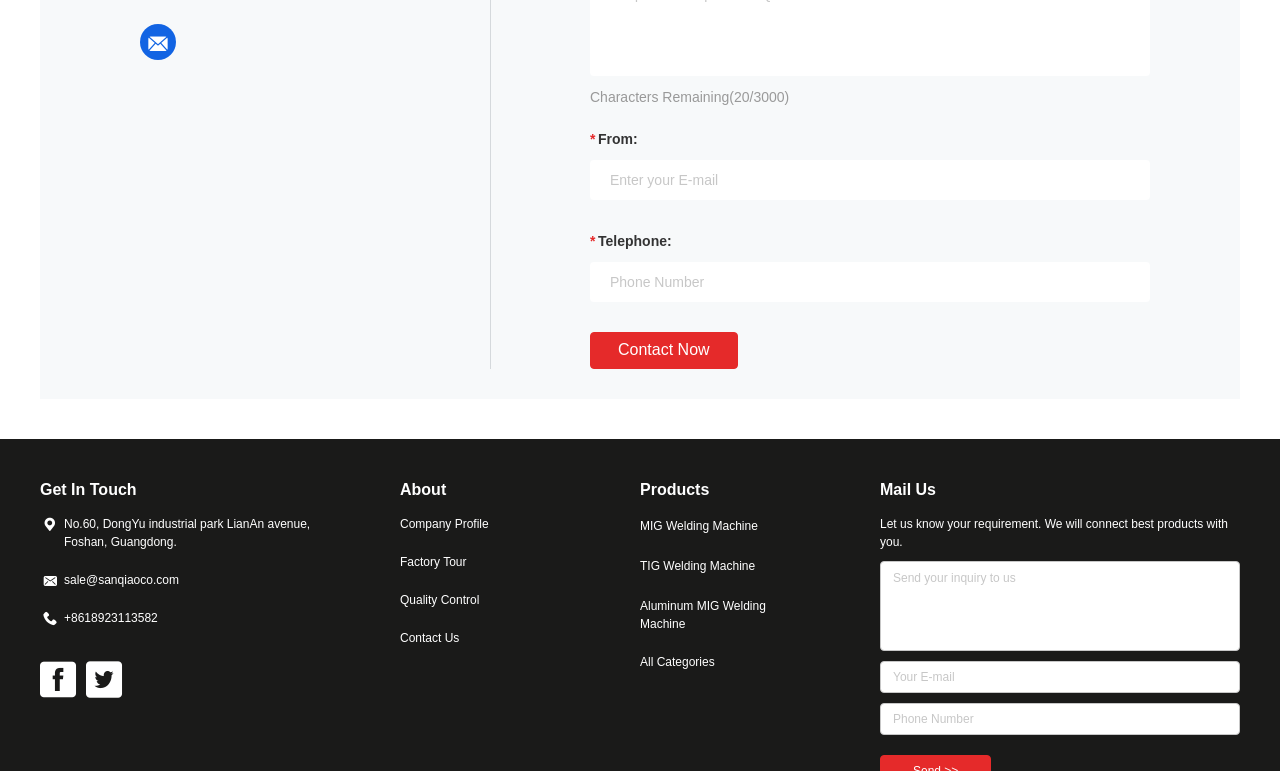Determine the bounding box coordinates of the region to click in order to accomplish the following instruction: "Click the 'sale@sanqiaoco.com' link". Provide the coordinates as four float numbers between 0 and 1, specifically [left, top, right, bottom].

[0.031, 0.74, 0.25, 0.764]